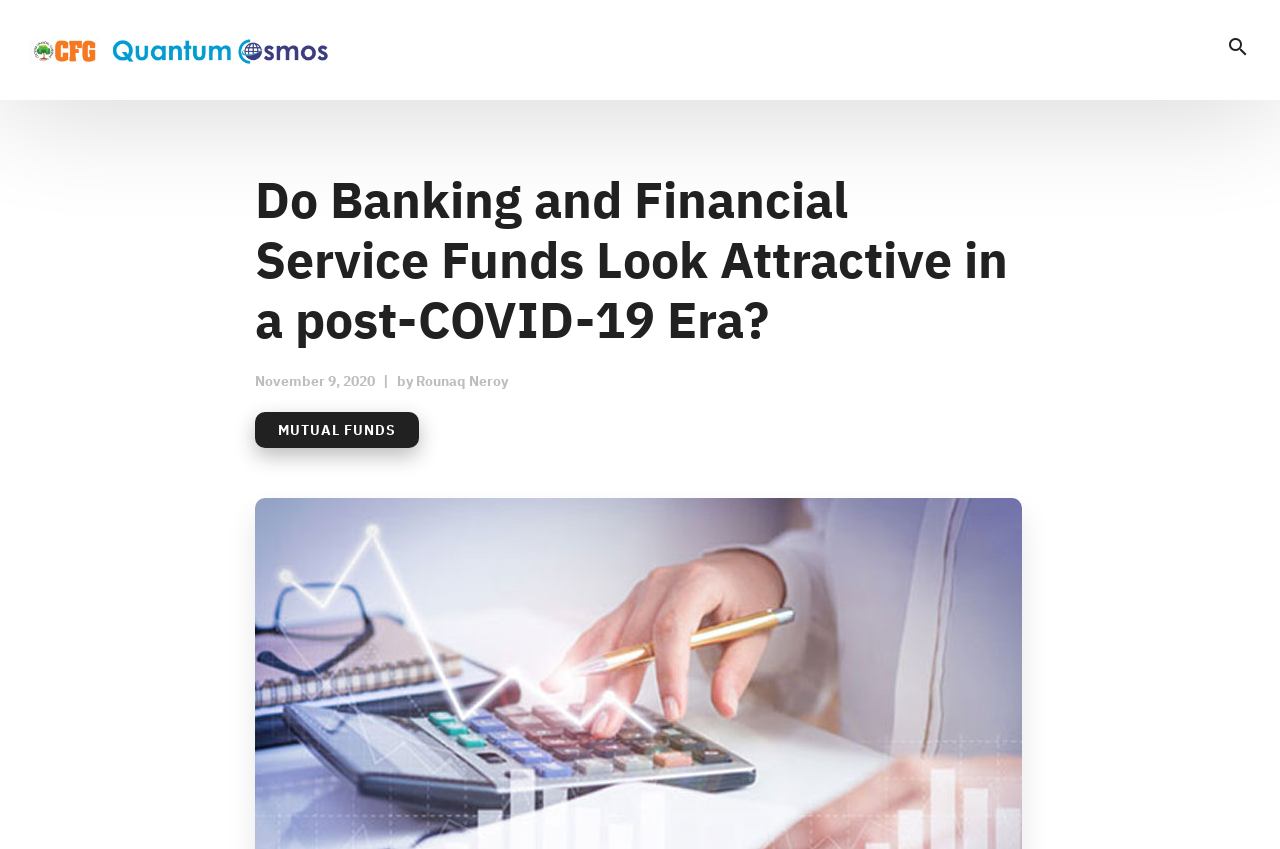Locate the UI element described as follows: "Rounaq Neroy". Return the bounding box coordinates as four float numbers between 0 and 1 in the order [left, top, right, bottom].

[0.325, 0.438, 0.397, 0.459]